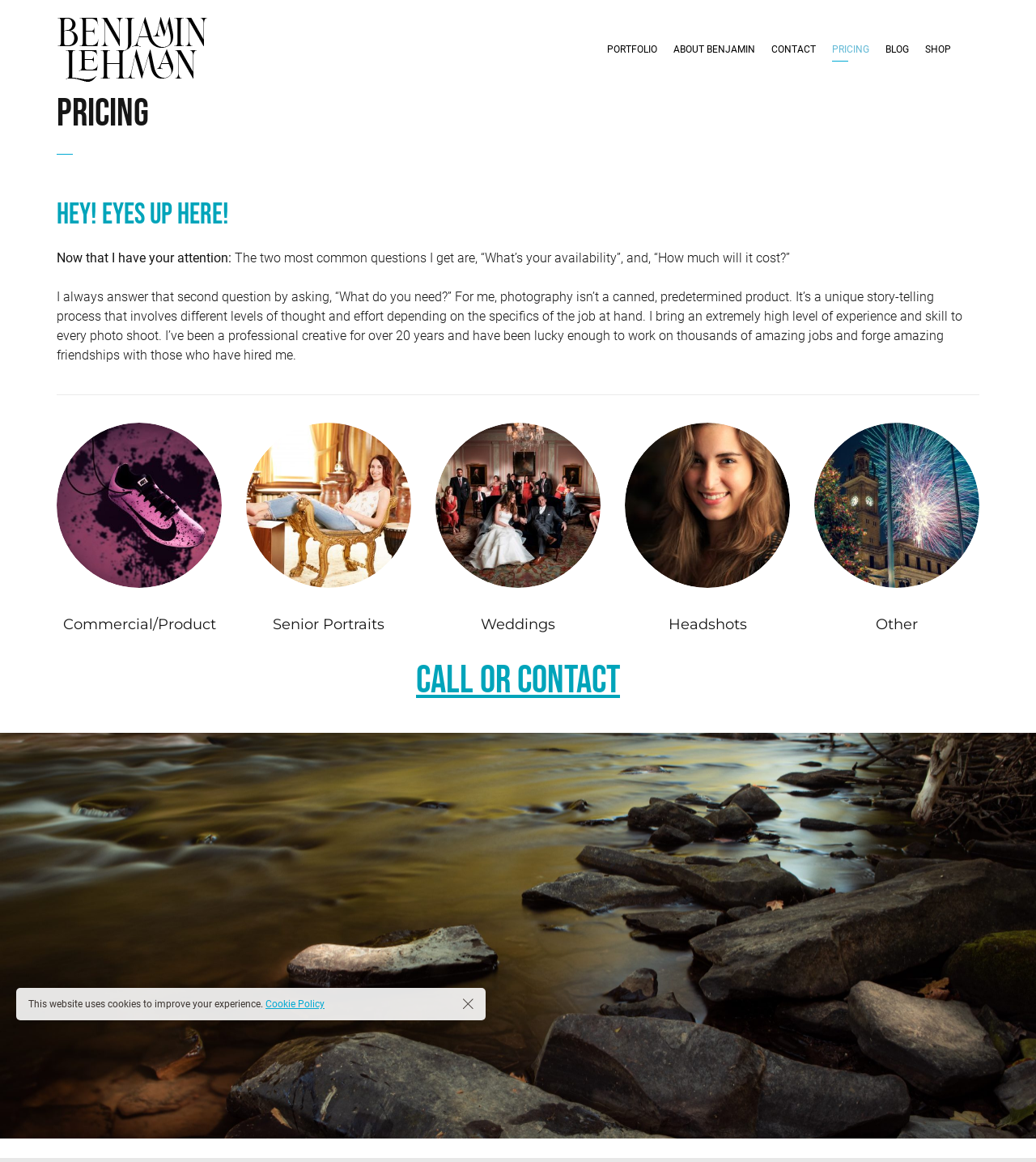Use a single word or phrase to answer the question: What is the photographer's suggestion for potential clients?

Call or Contact